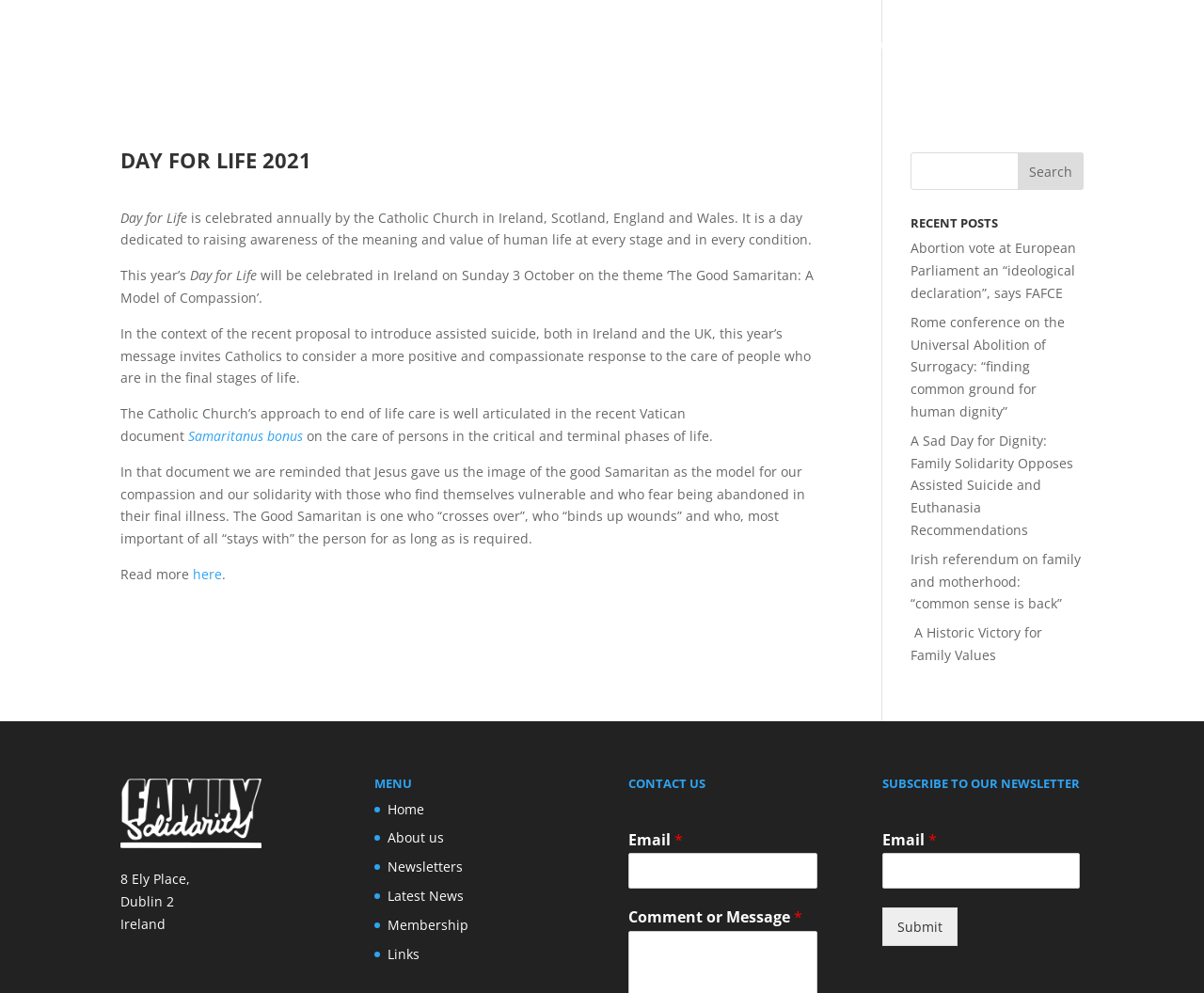Find the bounding box coordinates of the clickable area required to complete the following action: "Subscribe to the newsletter".

[0.733, 0.859, 0.897, 0.895]